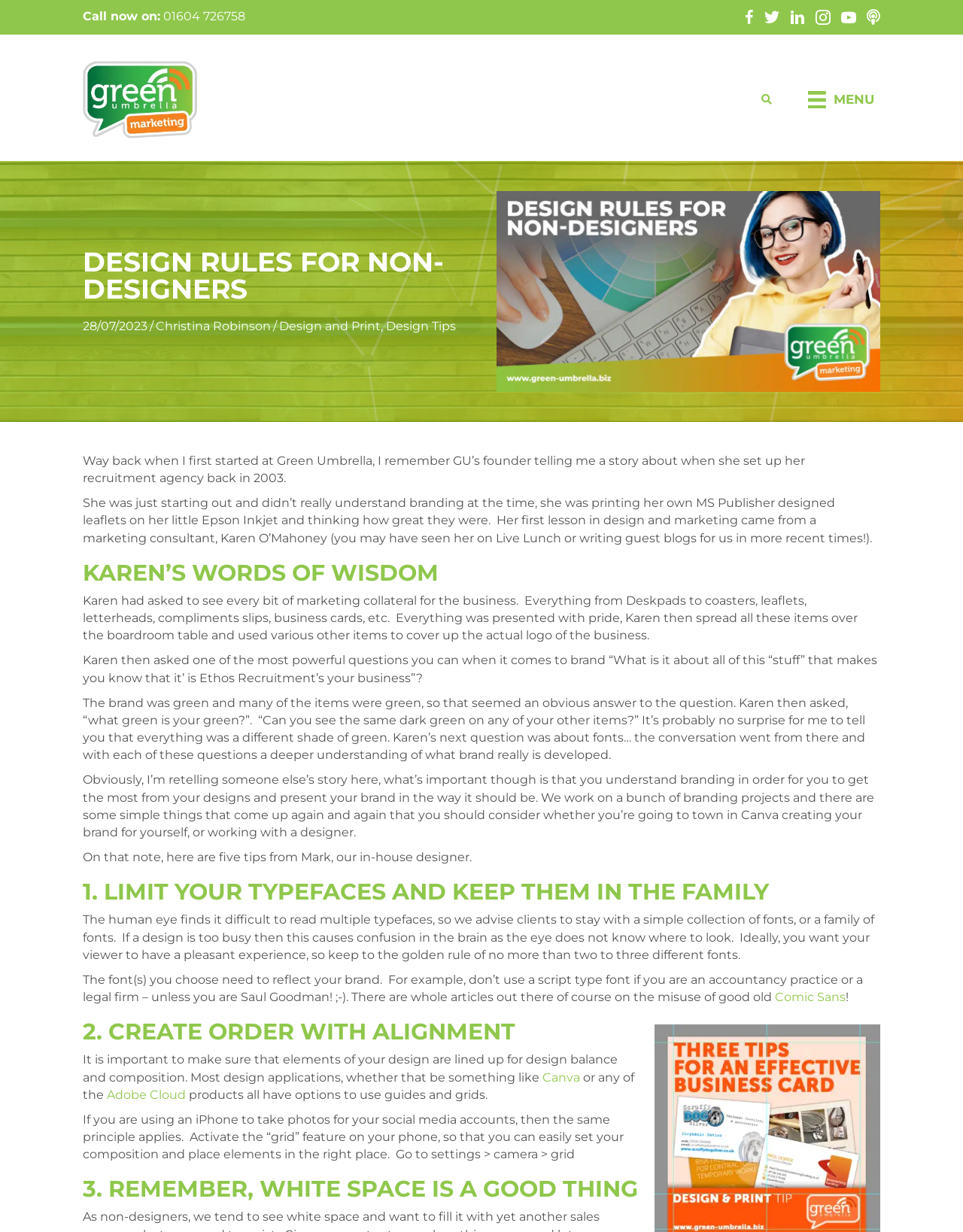Could you indicate the bounding box coordinates of the region to click in order to complete this instruction: "Open the menu".

[0.833, 0.069, 0.914, 0.093]